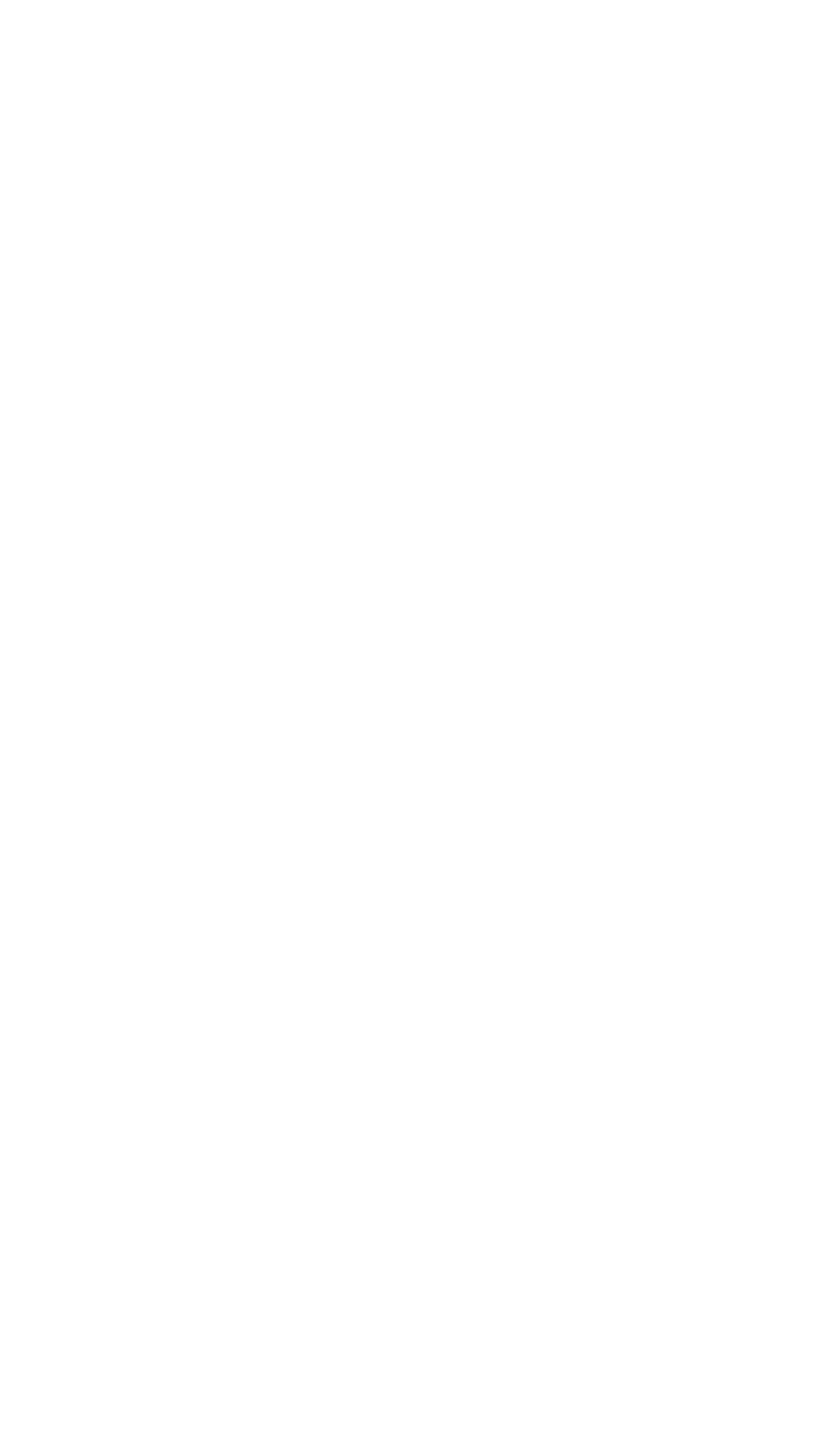How can I sign up for the workshop?
Please look at the screenshot and answer in one word or a short phrase.

here or through Mindbody app